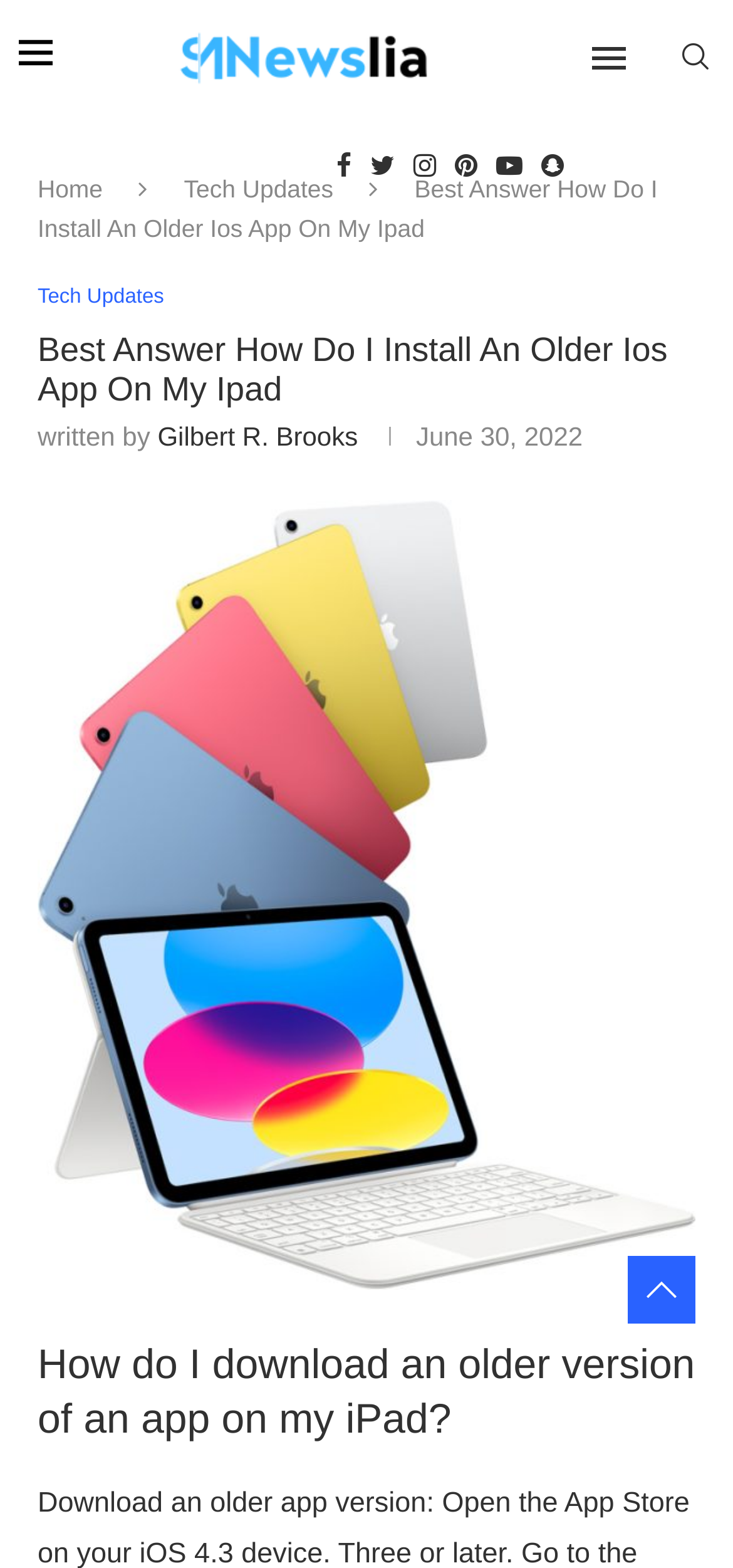Locate the heading on the webpage and return its text.

Best Answer How Do I Install An Older Ios App On My Ipad